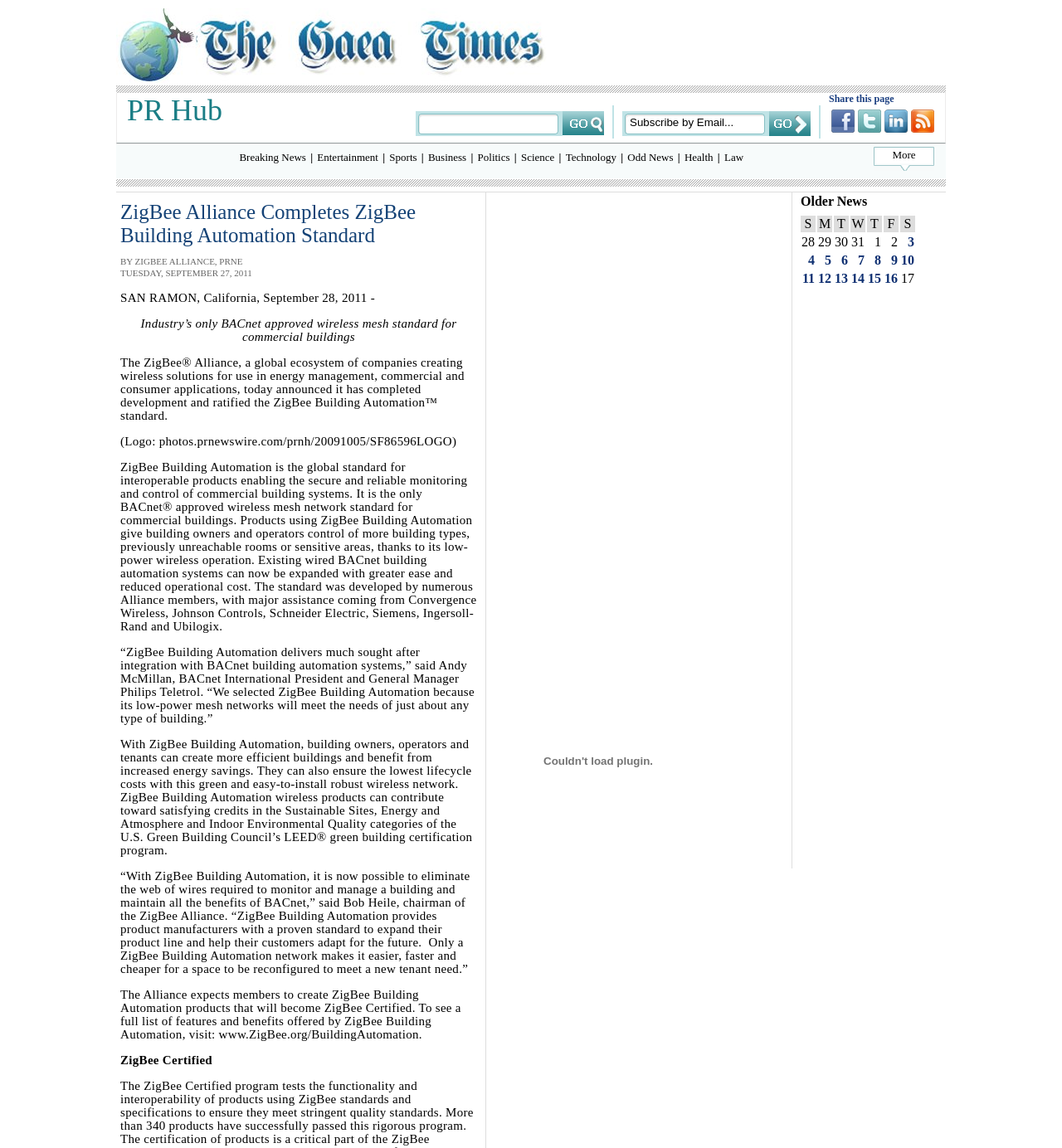What is the benefit of using ZigBee Building Automation products?
Look at the webpage screenshot and answer the question with a detailed explanation.

I found the benefit of using ZigBee Building Automation products by reading the text 'With ZigBee Building Automation, building owners, operators and tenants can create more efficient buildings and benefit from increased energy savings.' which is located in the middle of the webpage.